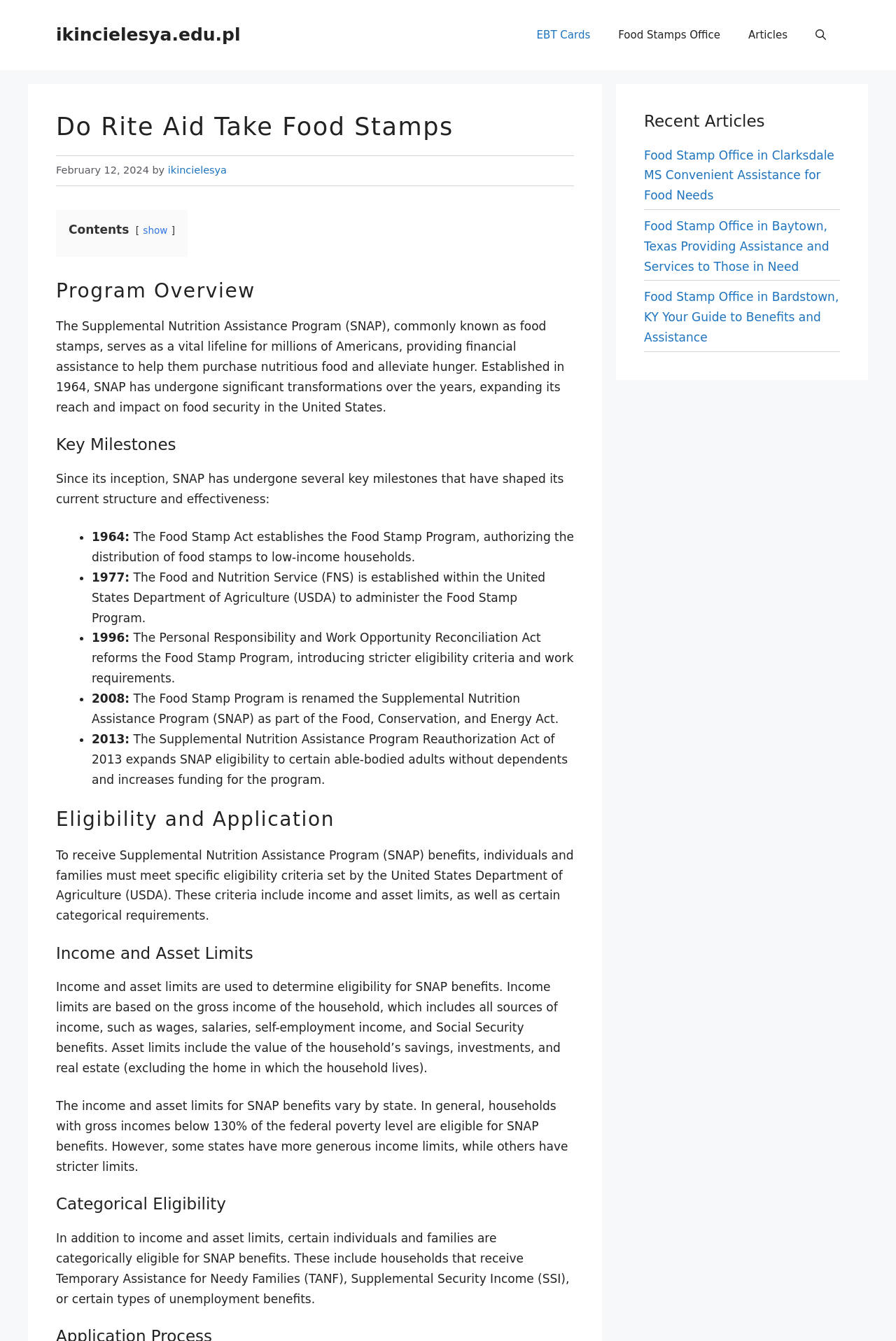Given the element description: "aria-label="Open search"", predict the bounding box coordinates of the UI element it refers to, using four float numbers between 0 and 1, i.e., [left, top, right, bottom].

[0.895, 0.01, 0.938, 0.042]